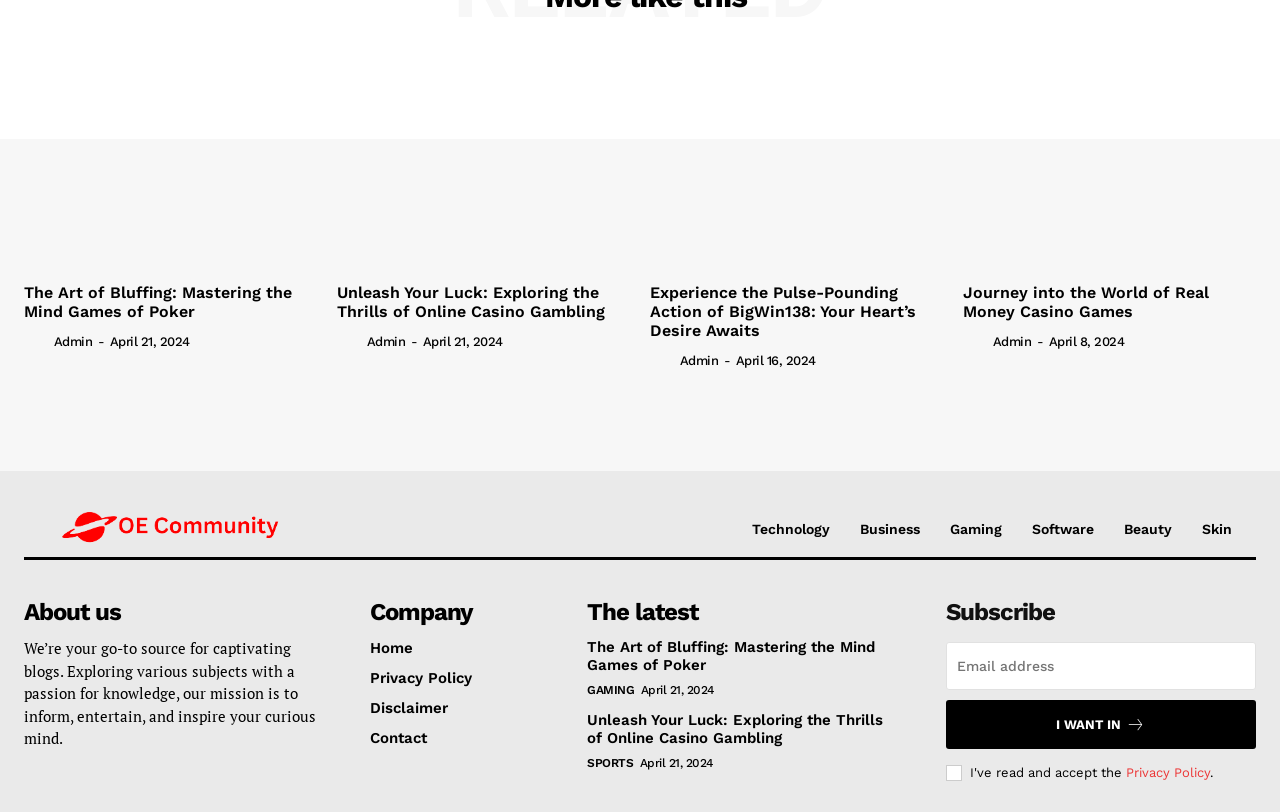Provide the bounding box coordinates for the UI element described in this sentence: "Terms & Conditions". The coordinates should be four float values between 0 and 1, i.e., [left, top, right, bottom].

None